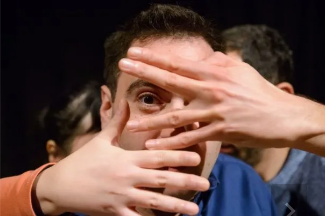What is the title of the review accompanying the image?
From the screenshot, supply a one-word or short-phrase answer.

The Wetsuitman at Arcola Theatre